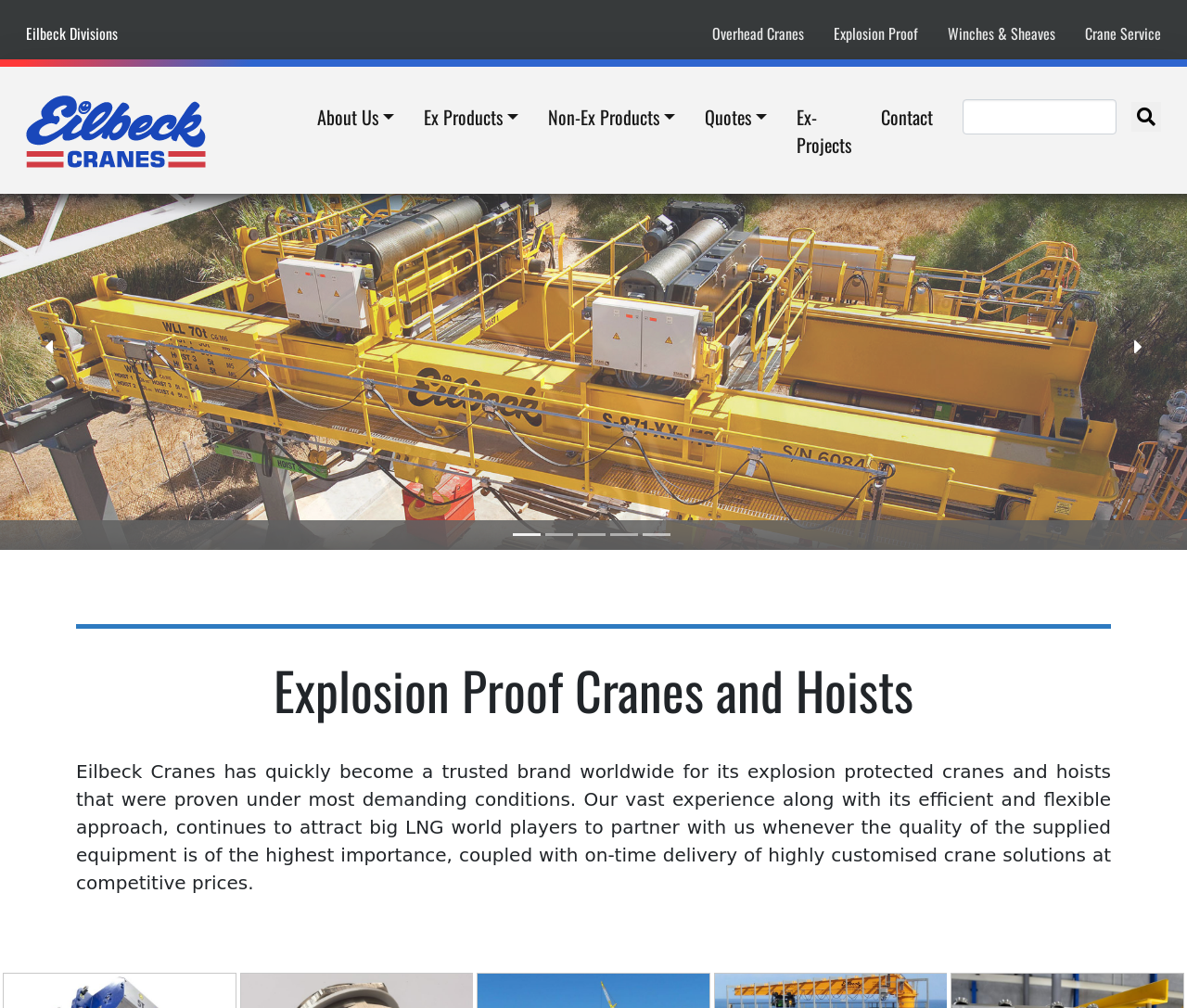Kindly provide the bounding box coordinates of the section you need to click on to fulfill the given instruction: "Click on the next page".

[0.541, 0.518, 0.564, 0.532]